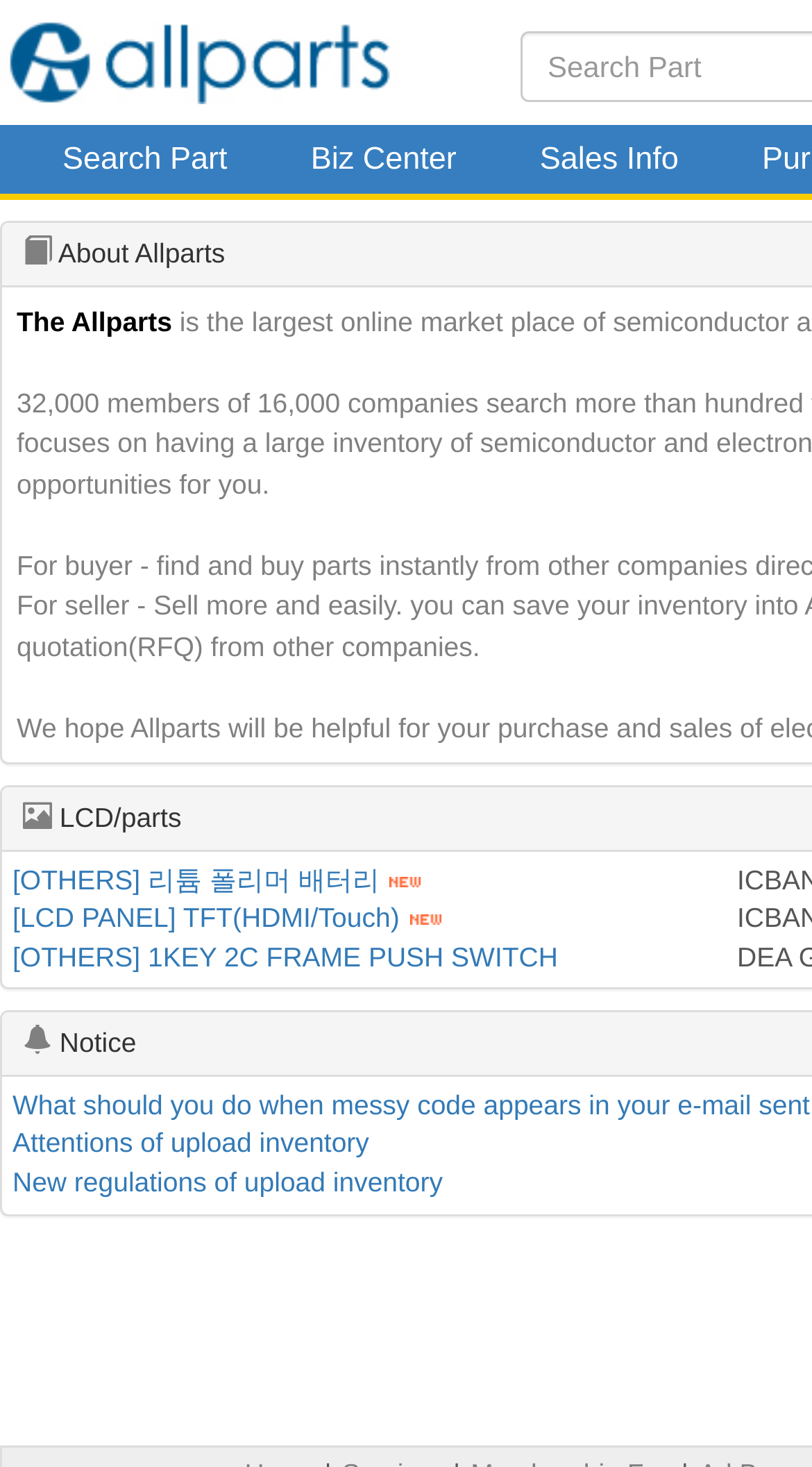Describe all visible elements and their arrangement on the webpage.

The webpage is the home page of AllParts, a search engine for semiconductor and electronic components. At the top left, there is a logo of AllParts, which is an image with a link to the homepage. Next to the logo, there are three buttons: "Search Part", "Biz Center", and "Sales Info", which are aligned horizontally.

Below the buttons, there is a section with the title "About Allparts" and a brief description of the company. Further down, there is another section with the title "The Allparts" and a short paragraph of text.

The main content of the page is a grid of components, with each cell containing a link to a specific component, such as "[OTHERS] 리튬 폴리머 배터리" or "[LCD PANEL] TFT(HDMI/Touch)". Each cell also has a small image. There are multiple rows of these grid cells, with each row containing several components.

At the bottom of the page, there is a section with the title "Notice" and two links to important announcements: "Attentions of upload inventory" and "New regulations of upload inventory".